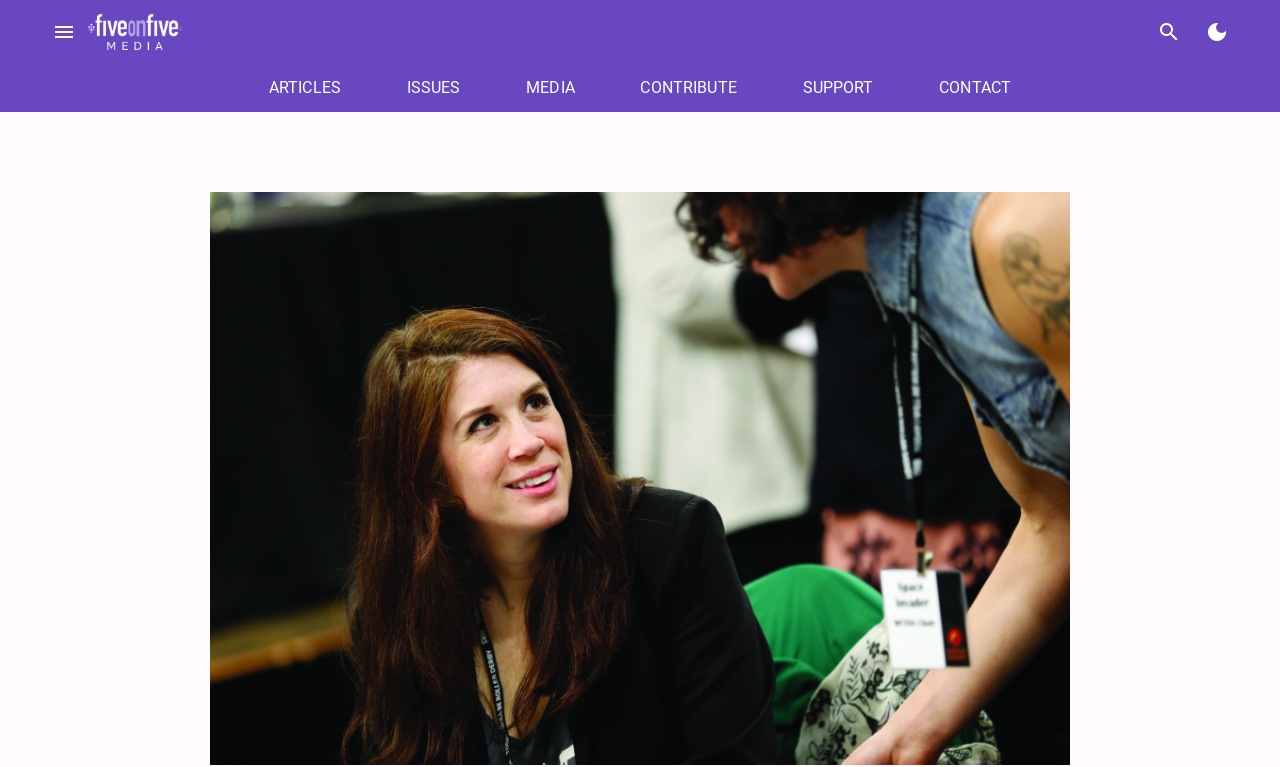Create an elaborate caption for the webpage.

The webpage is a Q&A session with WFTDA Executive Director Double H, hosted on the fiveonfivemedia platform. At the top left corner, there is a menu button. Next to it, the fiveonfivemedia logo is displayed as an image, which is also a link. 

Below the logo, there is a horizontal toolbar with two buttons: "Search" and "Toggle Dark Mode". The "Search" button has a label "search", and the "Toggle Dark Mode" button has a label "dark_mode".

Under the toolbar, there is a horizontal tab list with six tabs: "ARTICLES", "ISSUES", "MEDIA", "CONTRIBUTE", "SUPPORT", and "CONTACT". These tabs are evenly spaced and take up most of the width of the page.